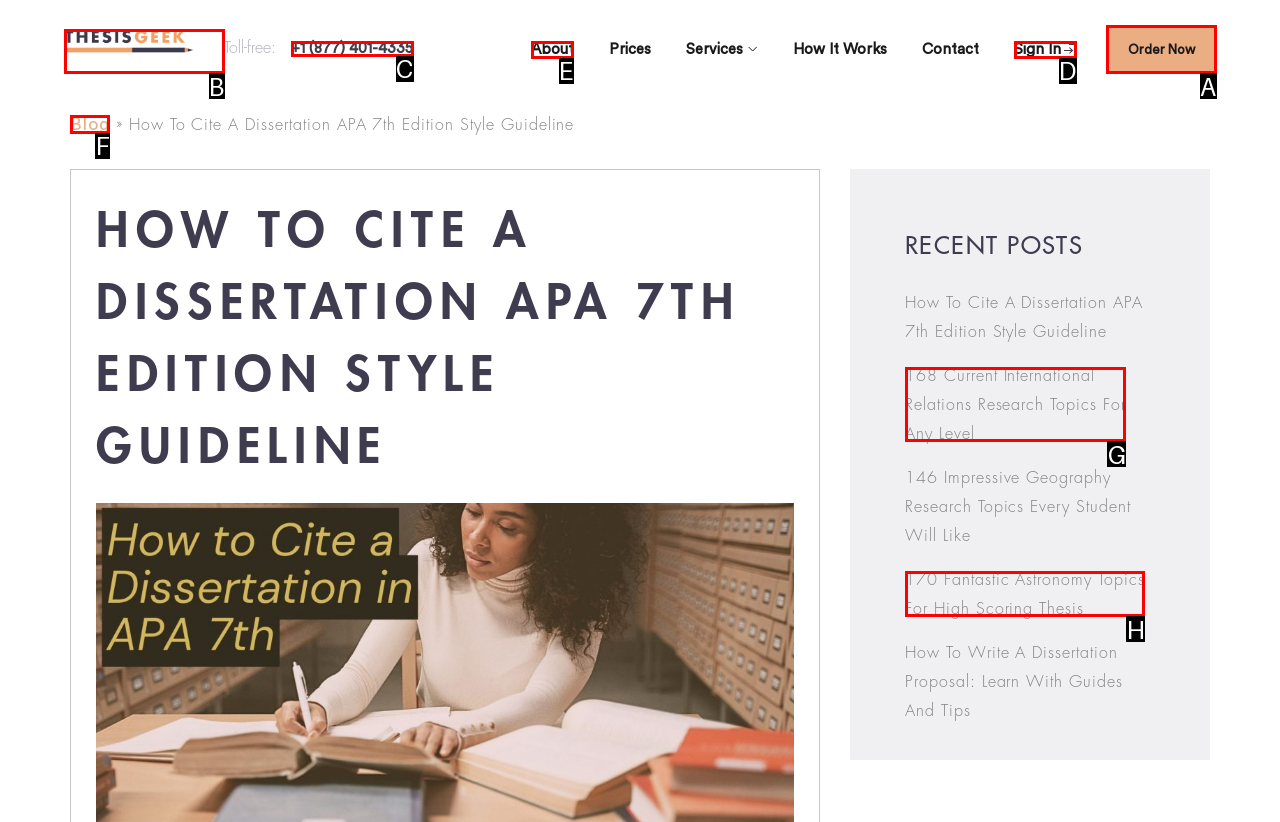Identify the appropriate choice to fulfill this task: visit the 'About' page
Respond with the letter corresponding to the correct option.

E